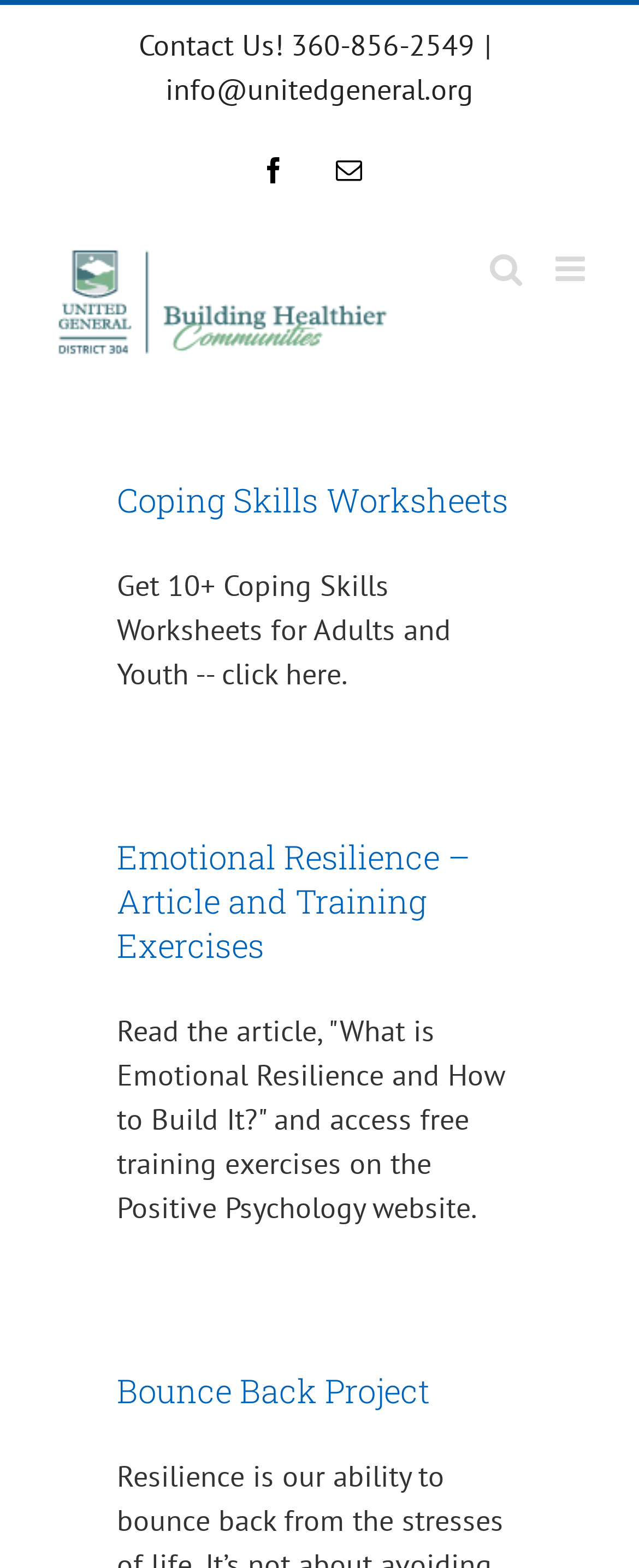Determine the bounding box coordinates of the clickable area required to perform the following instruction: "Read Coping Skills Worksheets". The coordinates should be represented as four float numbers between 0 and 1: [left, top, right, bottom].

[0.183, 0.304, 0.796, 0.332]